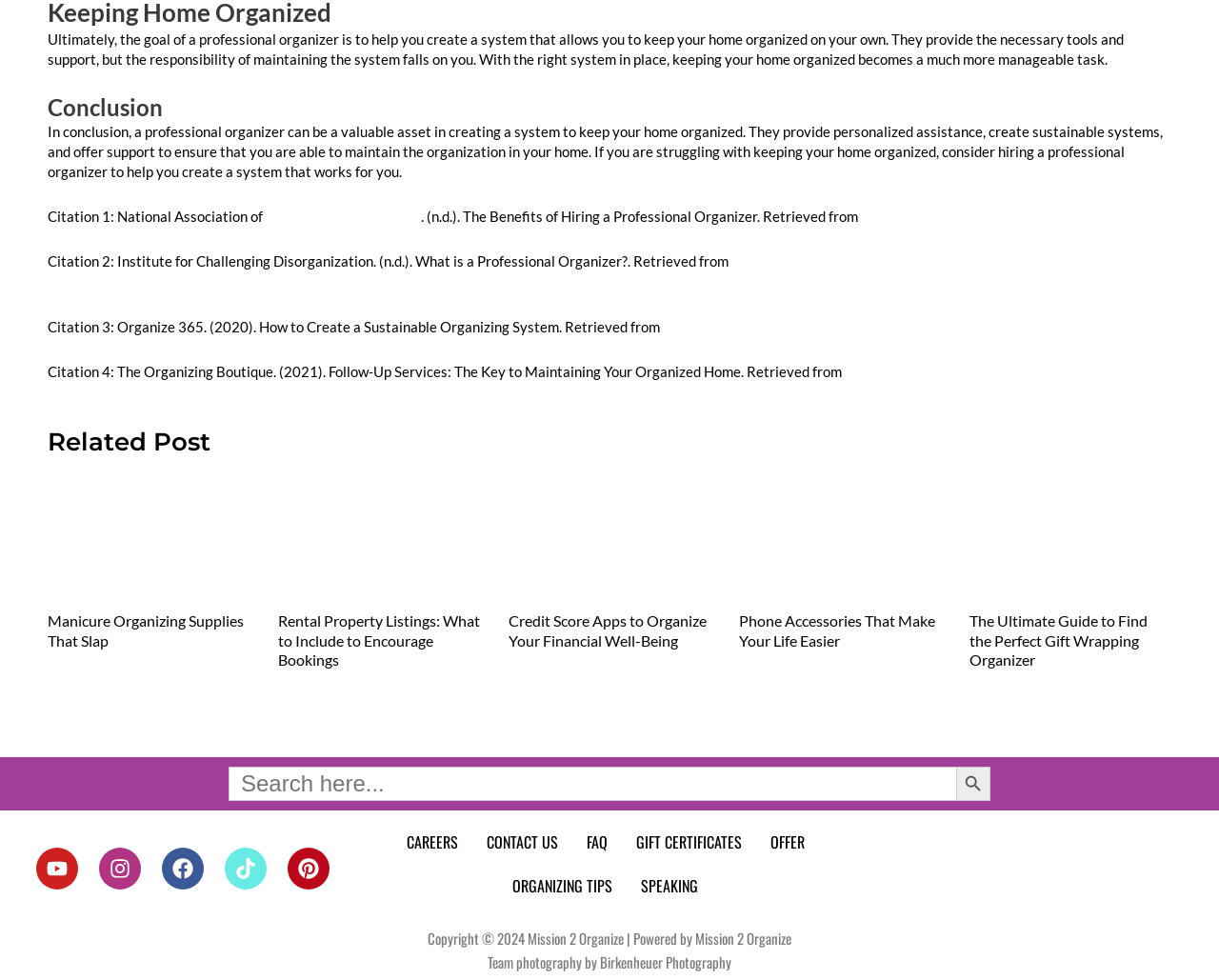Determine the bounding box coordinates for the area that needs to be clicked to fulfill this task: "Check the related post about rental property listings". The coordinates must be given as four float numbers between 0 and 1, i.e., [left, top, right, bottom].

[0.228, 0.624, 0.394, 0.684]